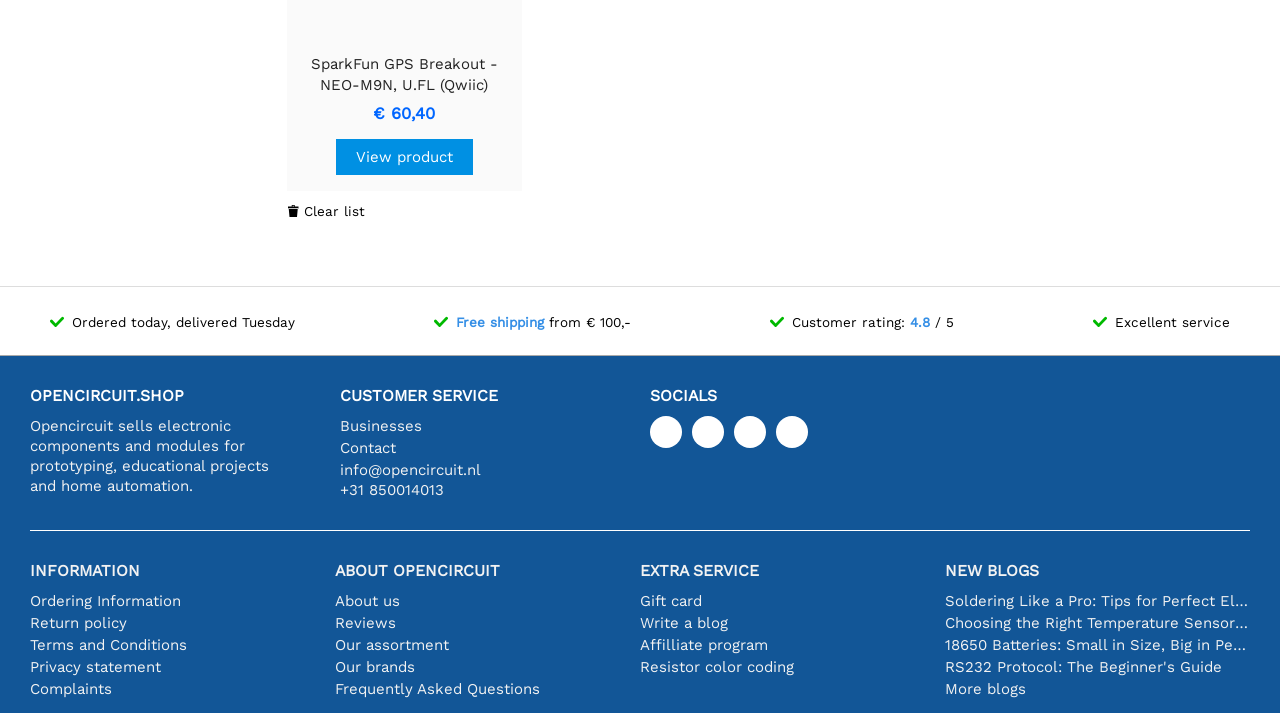Please identify the bounding box coordinates of the element that needs to be clicked to execute the following command: "Contact customer service". Provide the bounding box using four float numbers between 0 and 1, formatted as [left, top, right, bottom].

[0.266, 0.614, 0.453, 0.642]